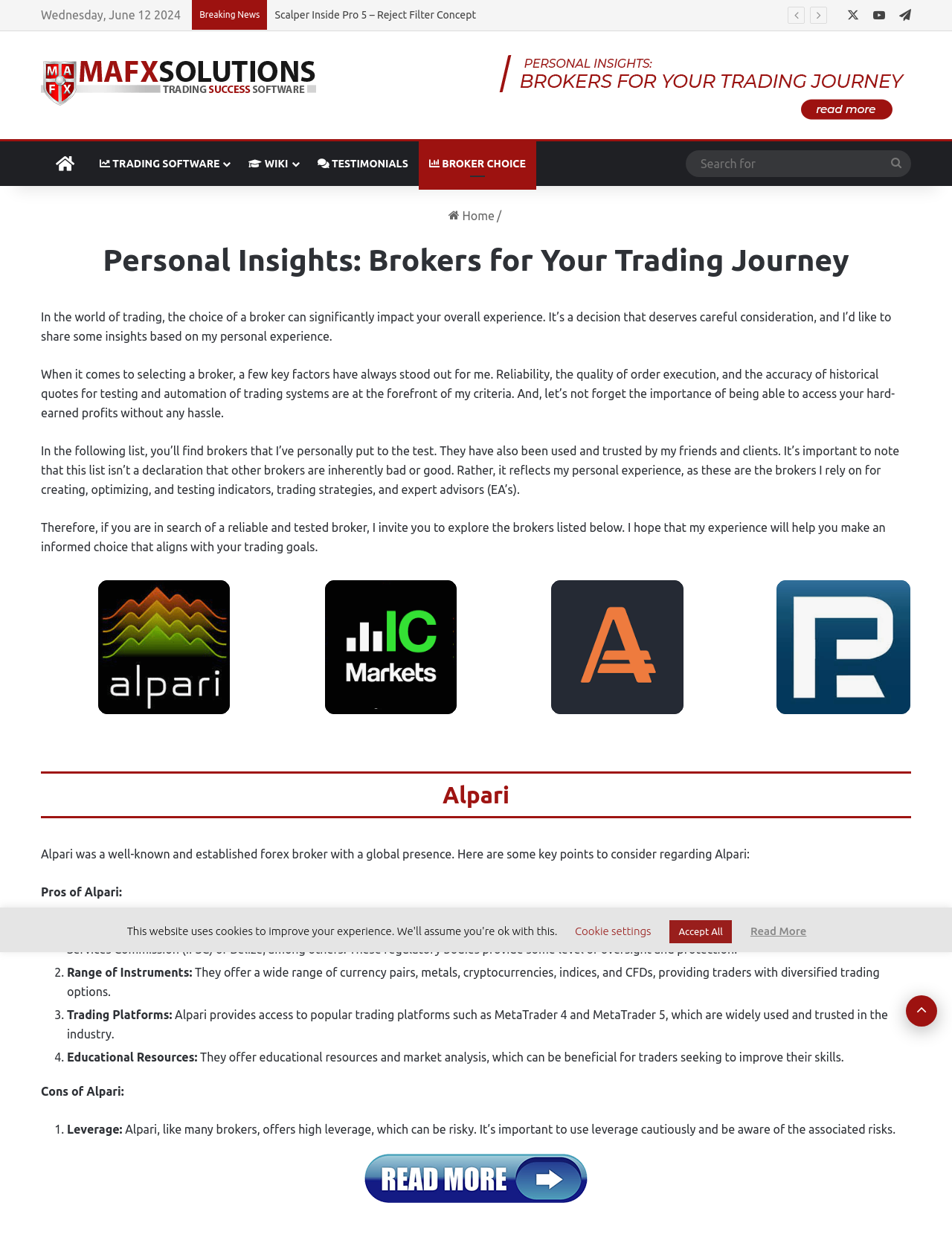Pinpoint the bounding box coordinates of the area that should be clicked to complete the following instruction: "Learn more about Alpari". The coordinates must be given as four float numbers between 0 and 1, i.e., [left, top, right, bottom].

[0.383, 0.926, 0.617, 0.966]